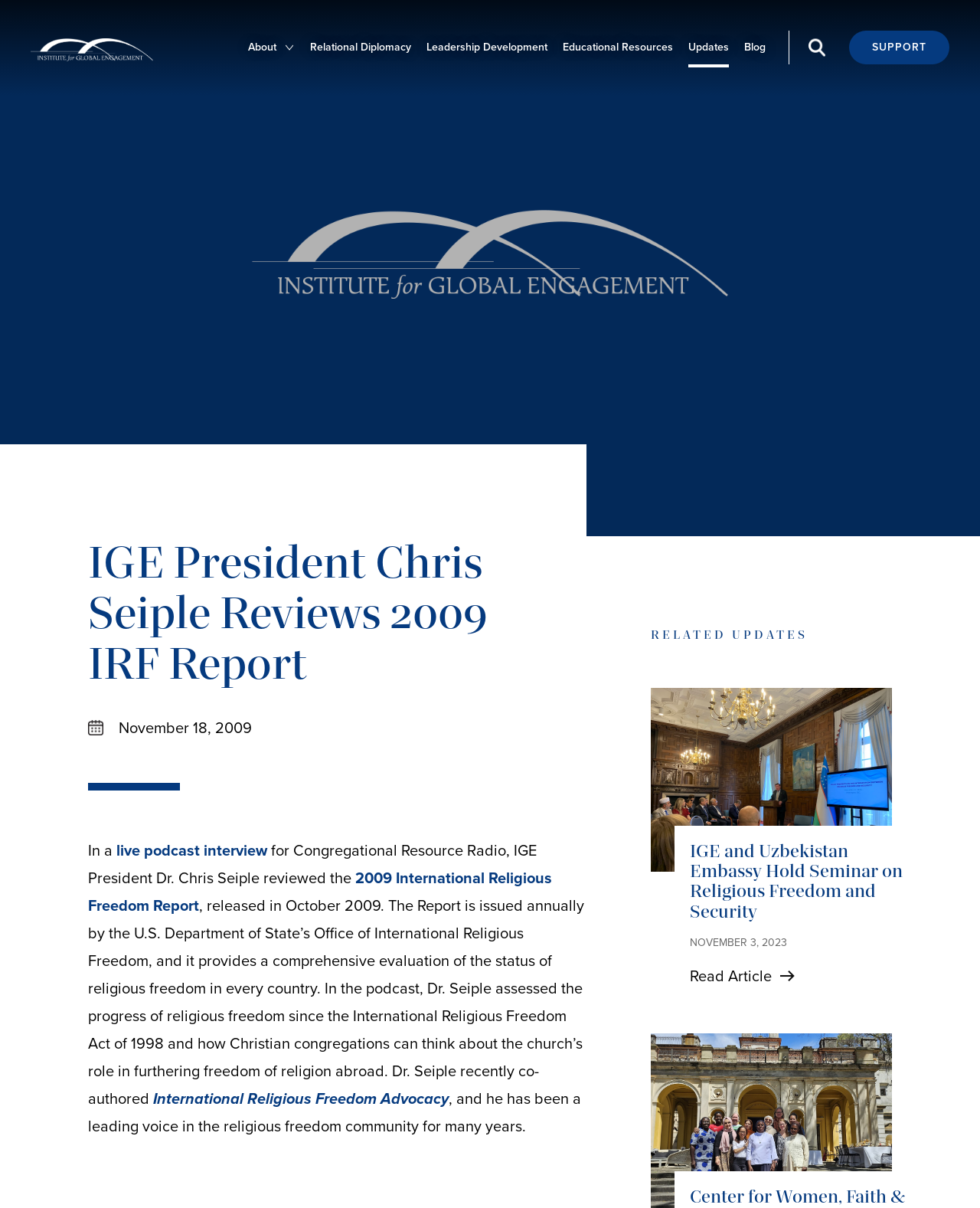Determine the bounding box coordinates of the region I should click to achieve the following instruction: "Visit the Institute for Global Engagement homepage". Ensure the bounding box coordinates are four float numbers between 0 and 1, i.e., [left, top, right, bottom].

[0.031, 0.032, 0.156, 0.051]